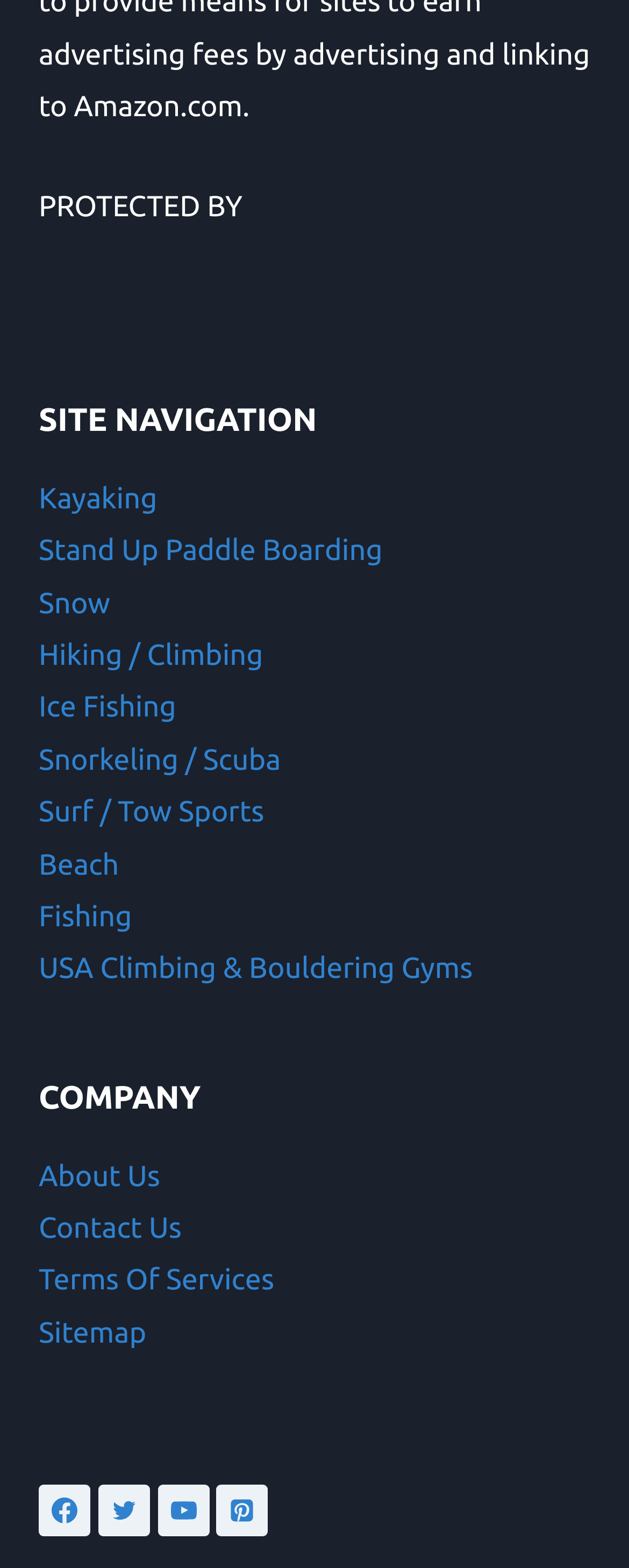Mark the bounding box of the element that matches the following description: "alt="DMCA Logo"".

[0.062, 0.188, 0.372, 0.213]